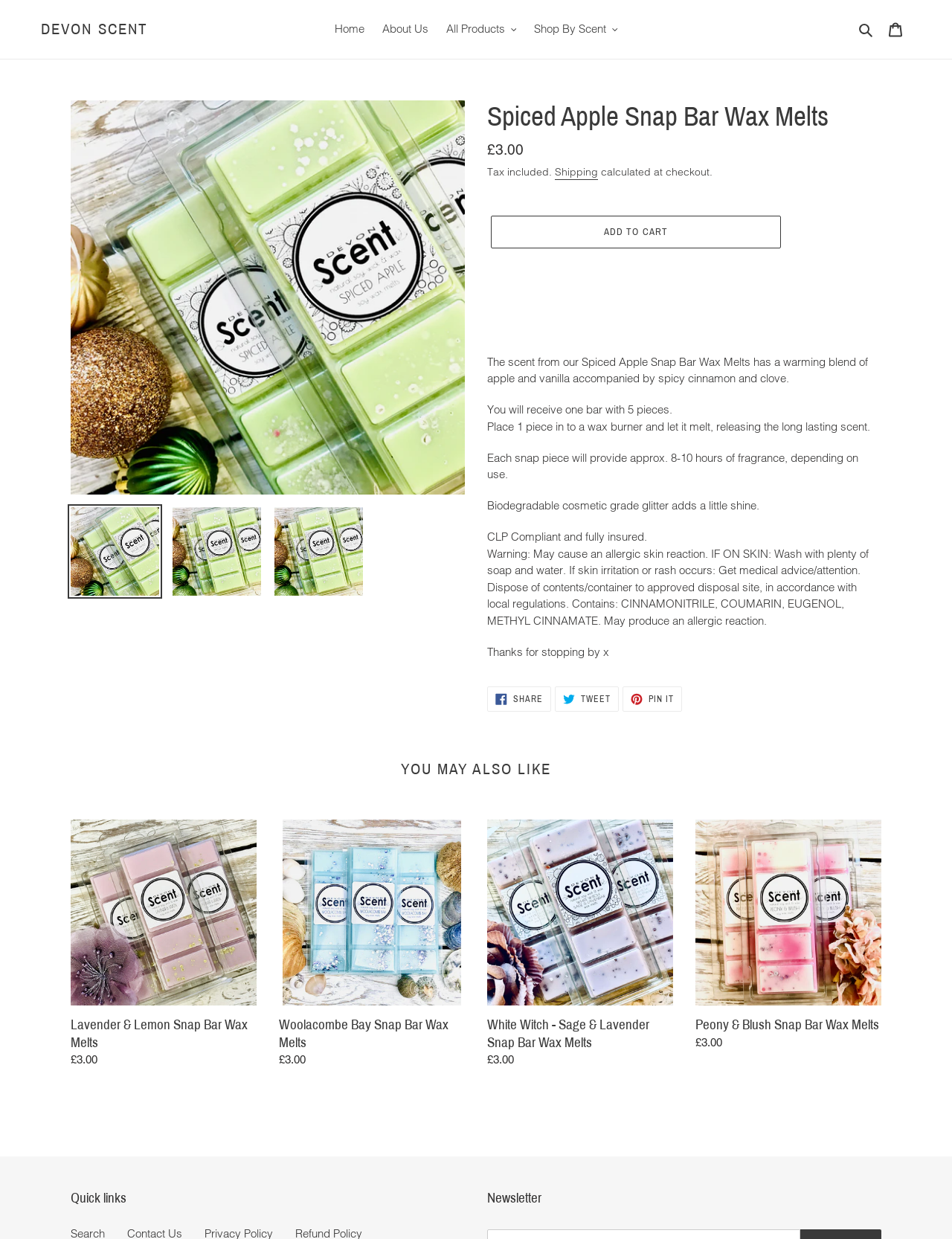Given the element description "About Us", identify the bounding box of the corresponding UI element.

[0.393, 0.015, 0.457, 0.032]